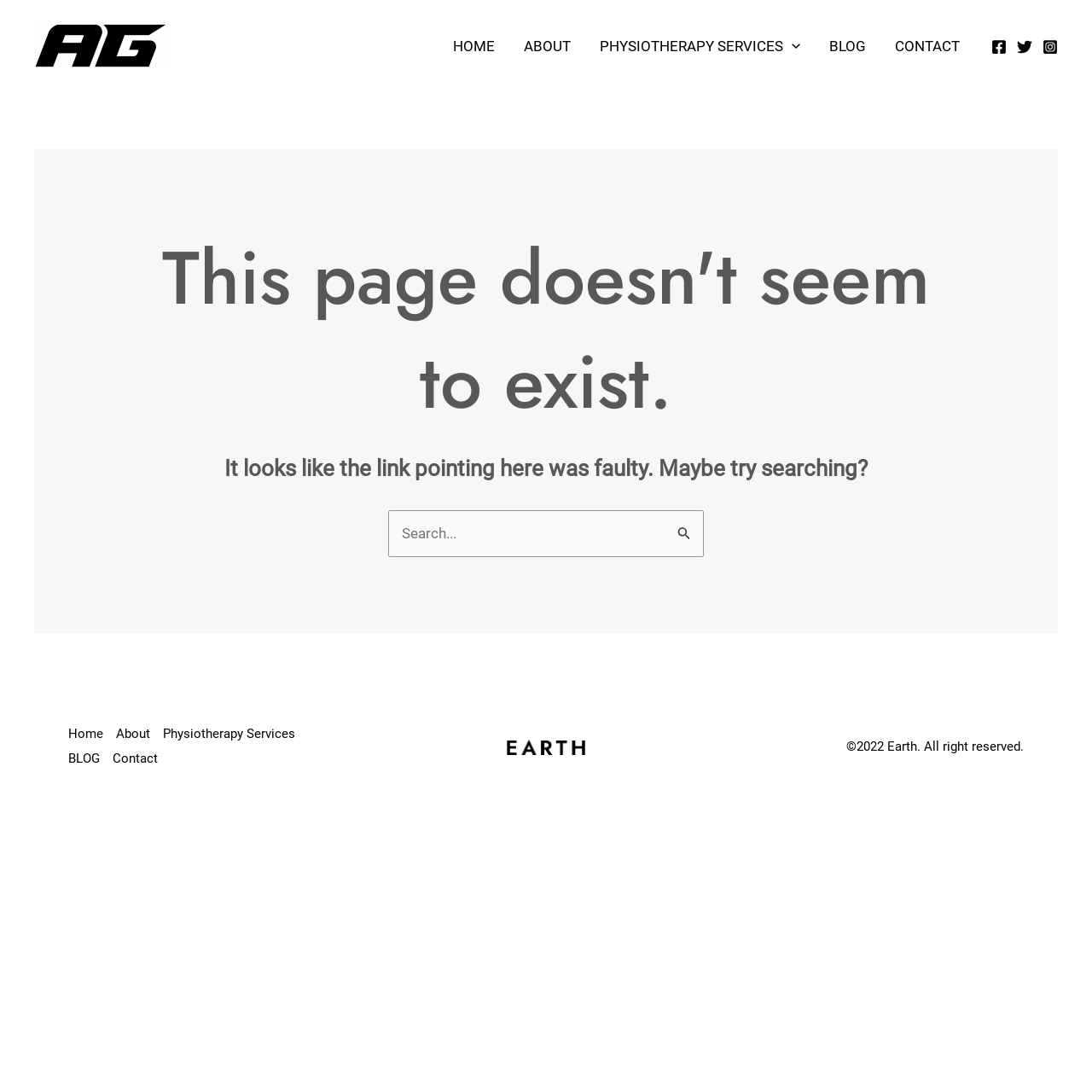Find the bounding box coordinates of the clickable region needed to perform the following instruction: "Open the PHYSIOTHERAPY SERVICES menu". The coordinates should be provided as four float numbers between 0 and 1, i.e., [left, top, right, bottom].

[0.536, 0.011, 0.746, 0.073]